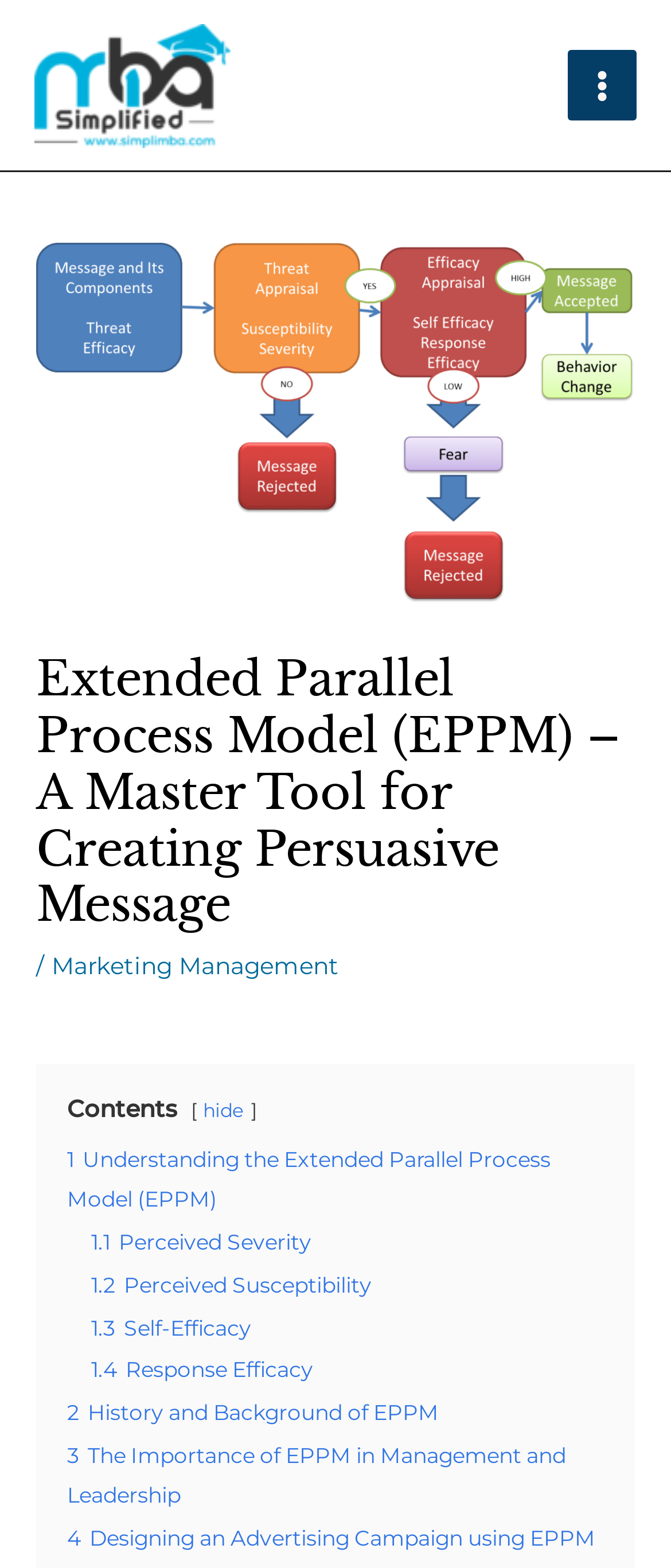Determine the bounding box coordinates for the UI element described. Format the coordinates as (top-left x, top-left y, bottom-right x, bottom-right y) and ensure all values are between 0 and 1. Element description: Main Menu

[0.845, 0.032, 0.949, 0.077]